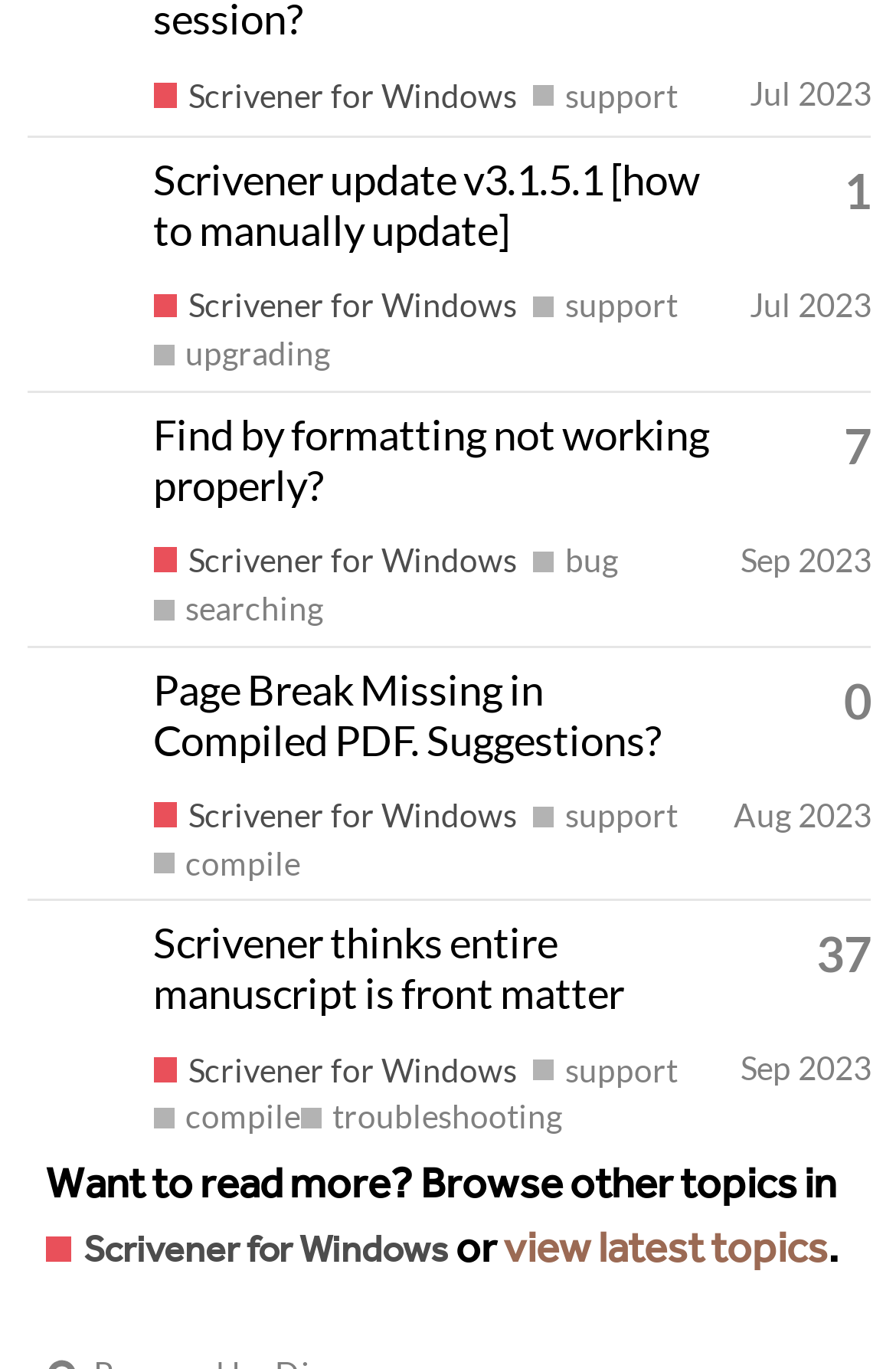Please pinpoint the bounding box coordinates for the region I should click to adhere to this instruction: "View latest topics".

[0.562, 0.883, 0.924, 0.944]